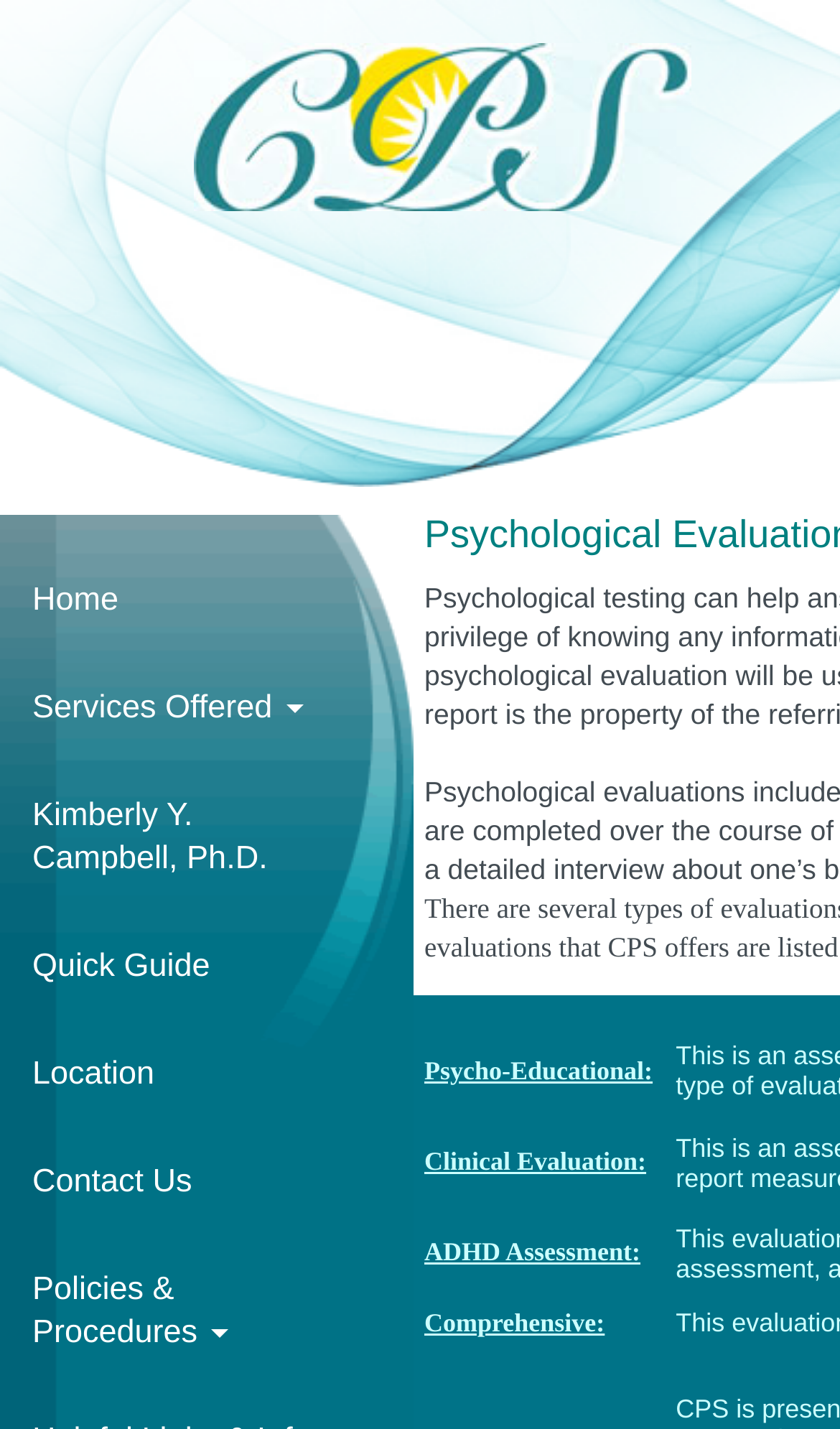Based on the element description Kimberly Y. Campbell, Ph.D., identify the bounding box of the UI element in the given webpage screenshot. The coordinates should be in the format (top-left x, top-left y, bottom-right x, bottom-right y) and must be between 0 and 1.

[0.0, 0.534, 0.414, 0.639]